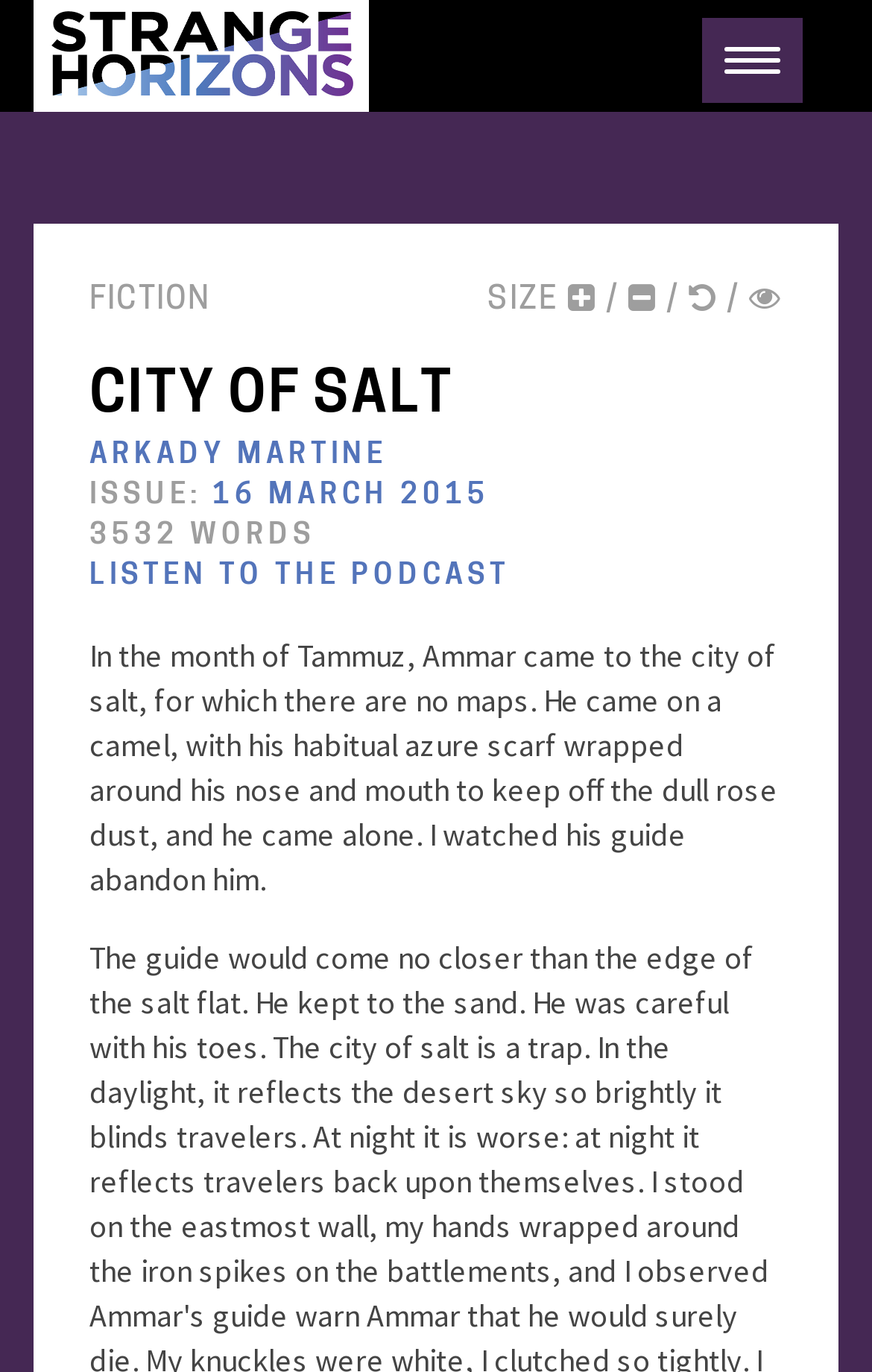Please use the details from the image to answer the following question comprehensively:
What is the category of the story?

The category of the story can be determined by looking at the link element with the text 'FICTION' at coordinates [0.103, 0.209, 0.241, 0.23]. This element is likely to indicate the category of the story.